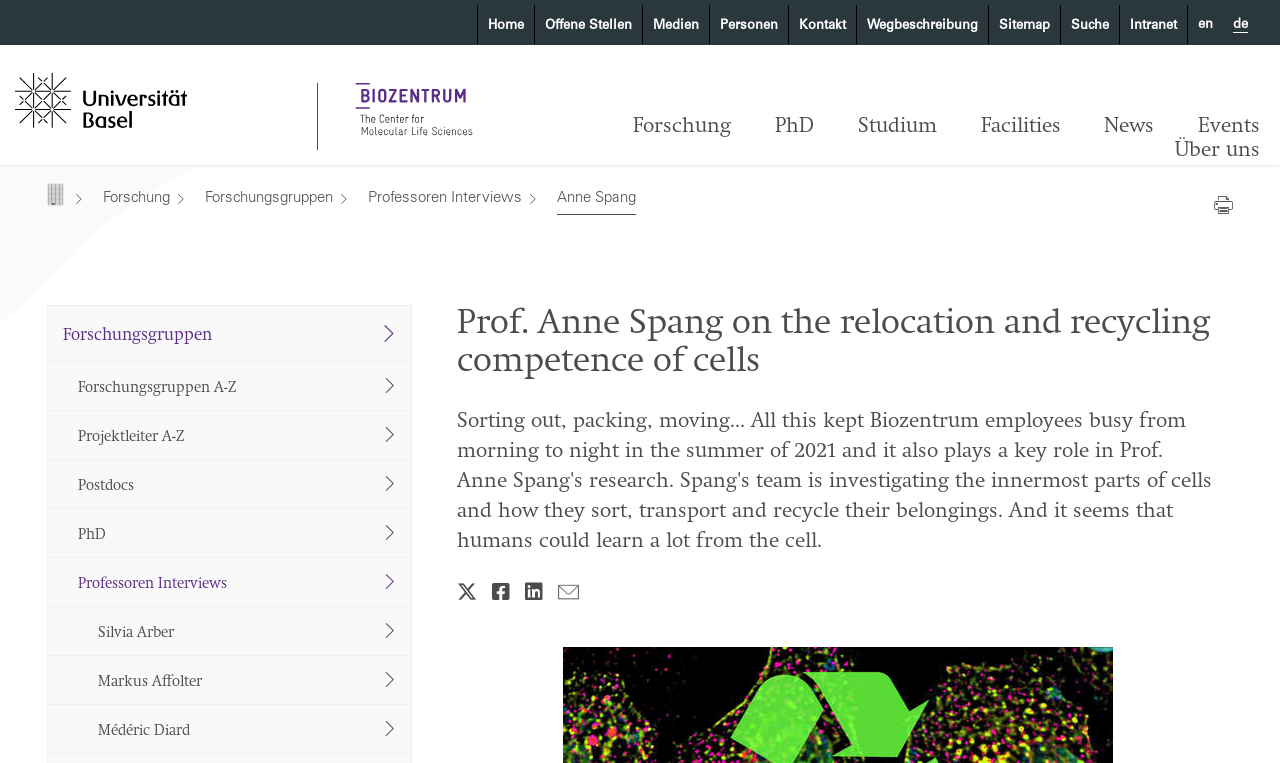Review the image closely and give a comprehensive answer to the question: What is the name of the researcher?

The name of the researcher can be found in the heading 'Prof. Anne Spang on the relocation and recycling competence of cells' and also in the static text 'Anne Spang'.